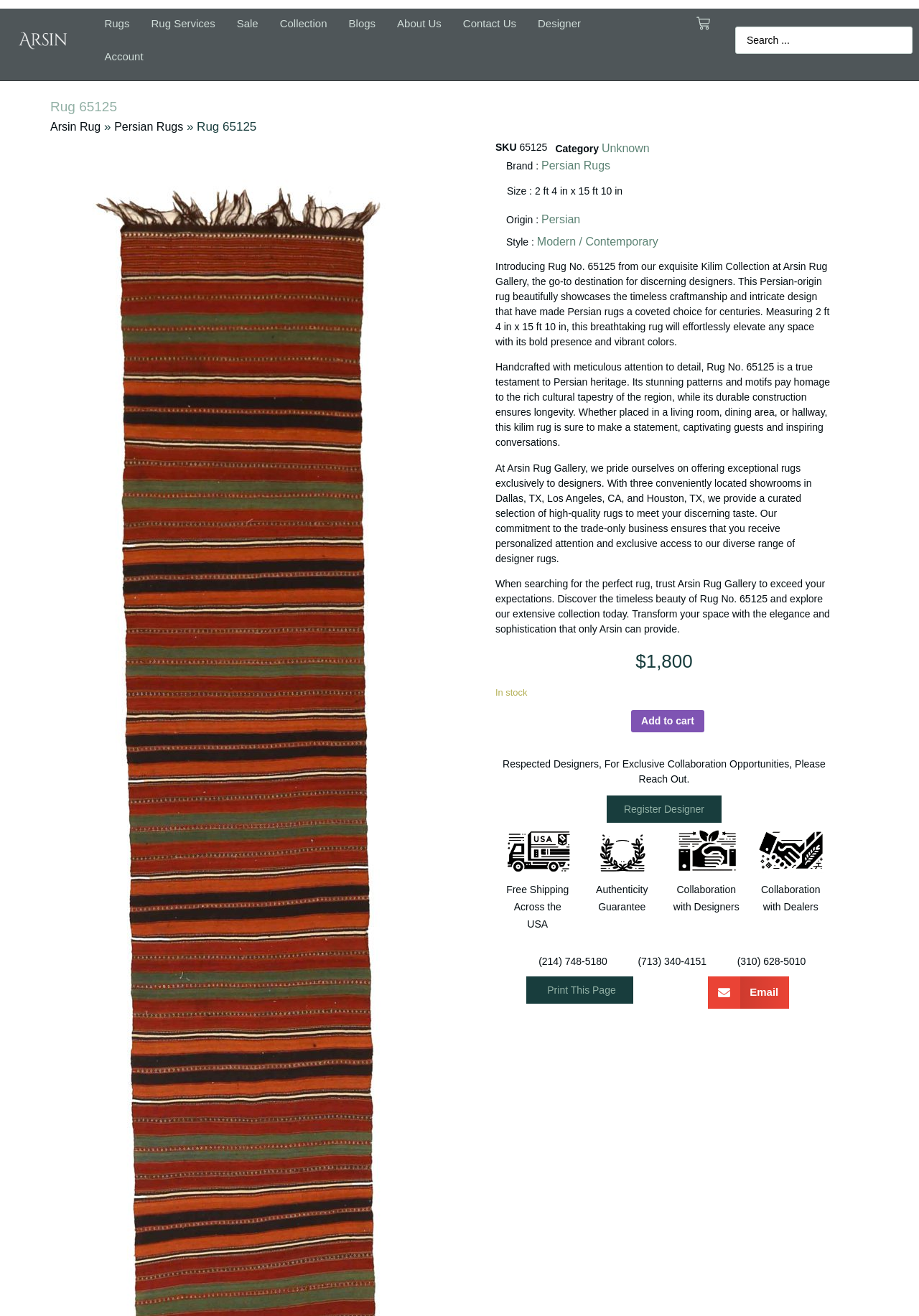What is the price of the rug?
Look at the screenshot and provide an in-depth answer.

The price of the rug is displayed below the product description, where it is shown as '$' followed by the numerical value '1,800'.